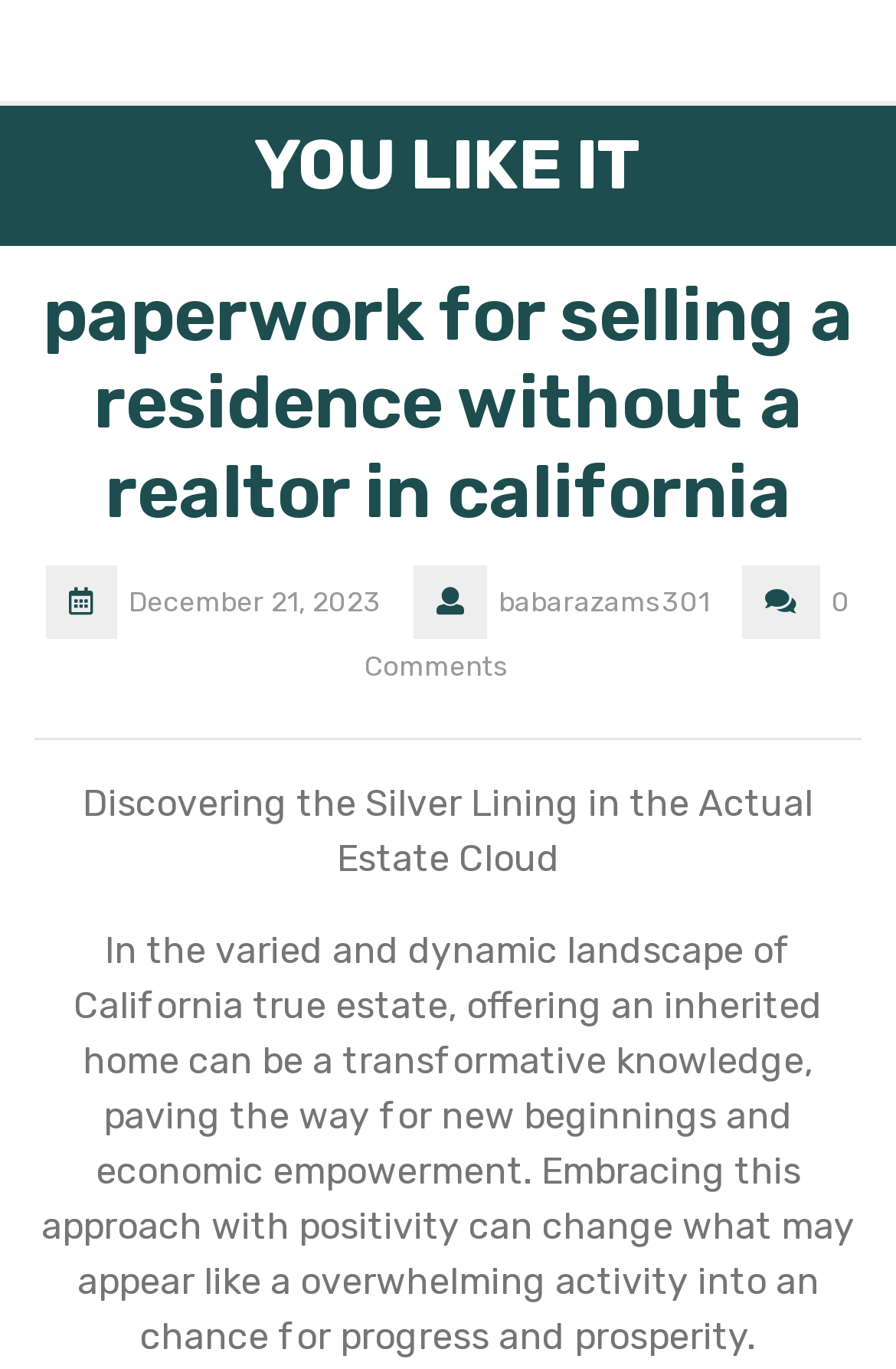How many comments does the article have?
Refer to the image and provide a one-word or short phrase answer.

0